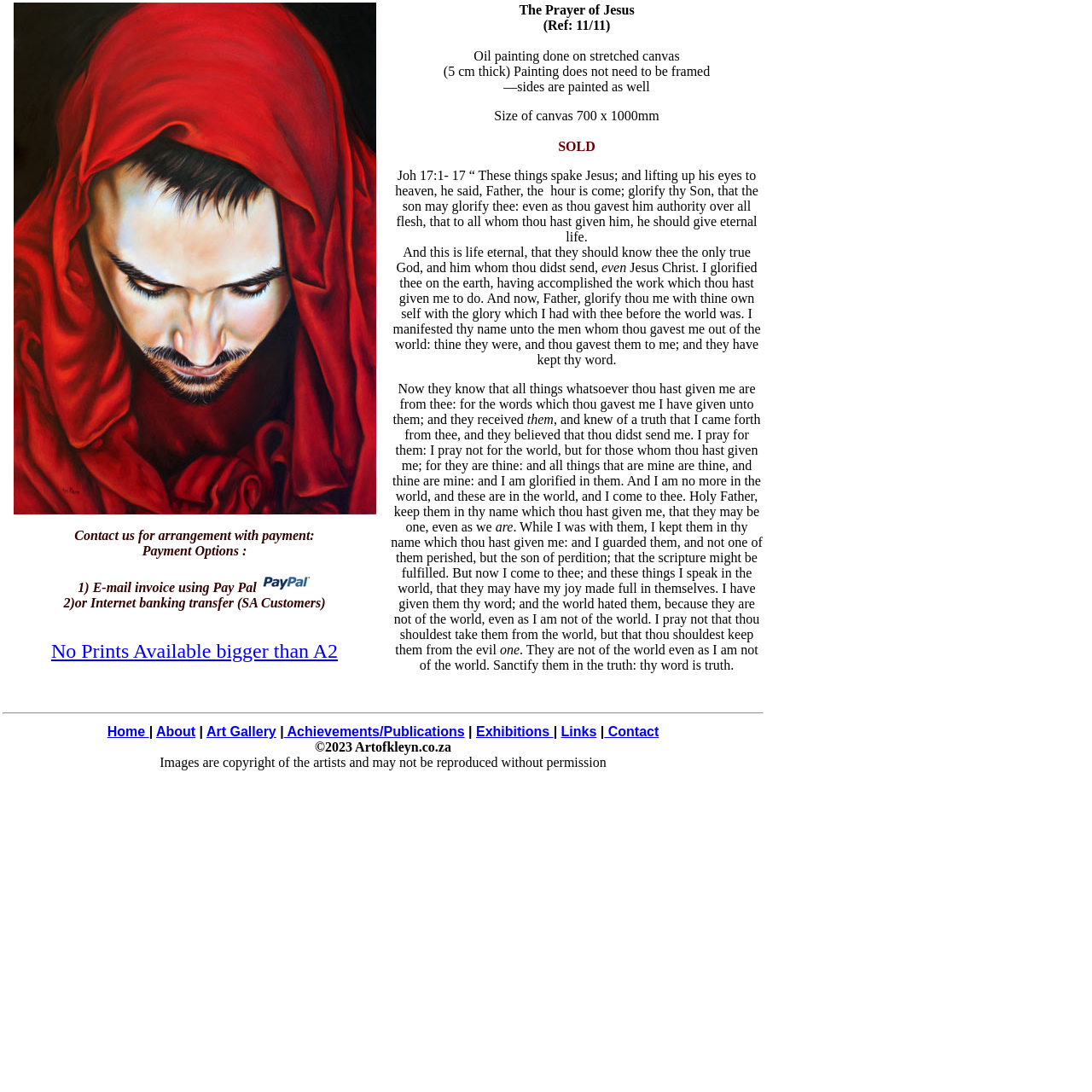Identify the bounding box coordinates of the clickable region required to complete the instruction: "Click the 'Art Gallery' link". The coordinates should be given as four float numbers within the range of 0 and 1, i.e., [left, top, right, bottom].

[0.189, 0.663, 0.253, 0.677]